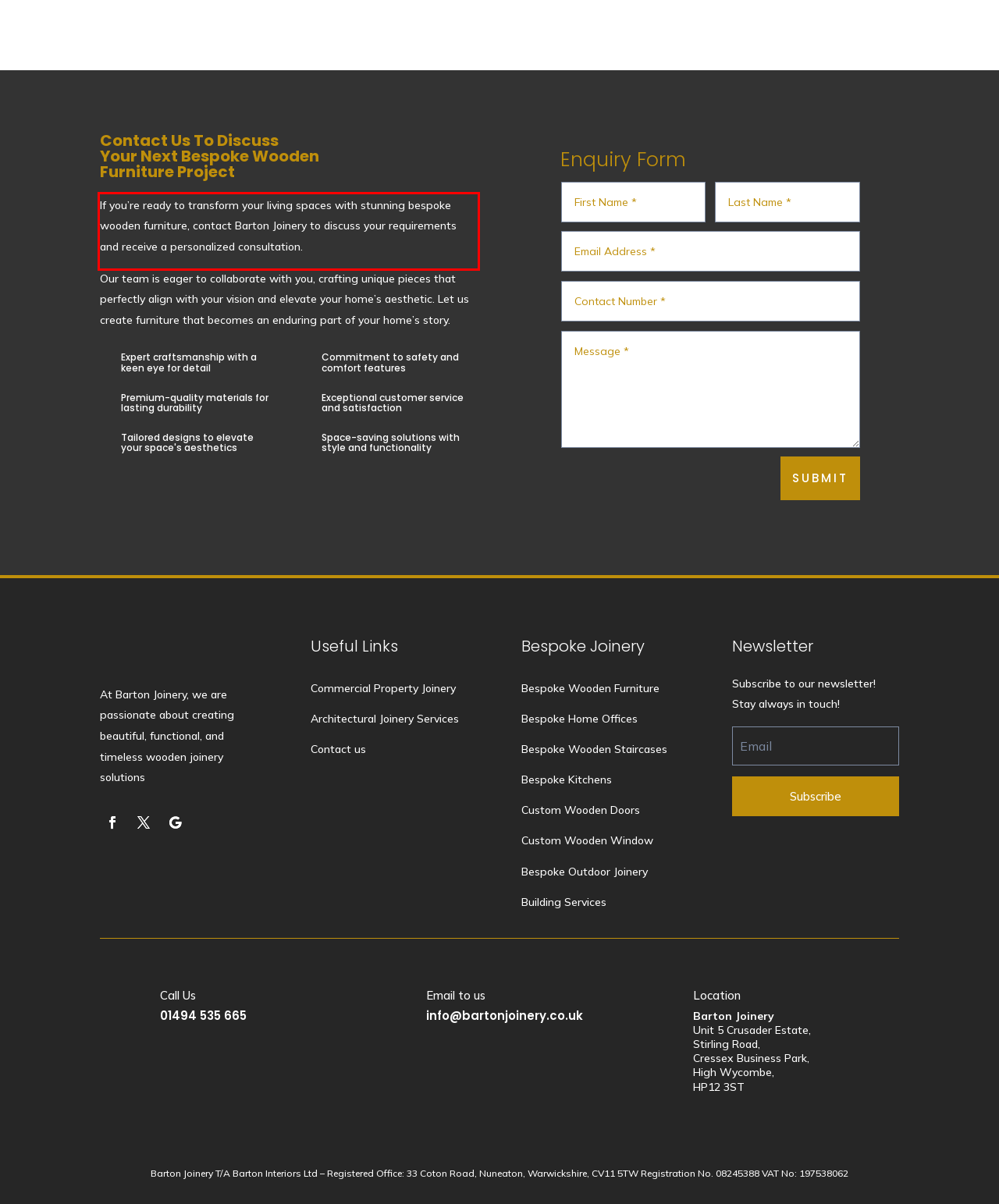You have a screenshot of a webpage with a red bounding box. Identify and extract the text content located inside the red bounding box.

If you’re ready to transform your living spaces with stunning bespoke wooden furniture, contact Barton Joinery to discuss your requirements and receive a personalized consultation.